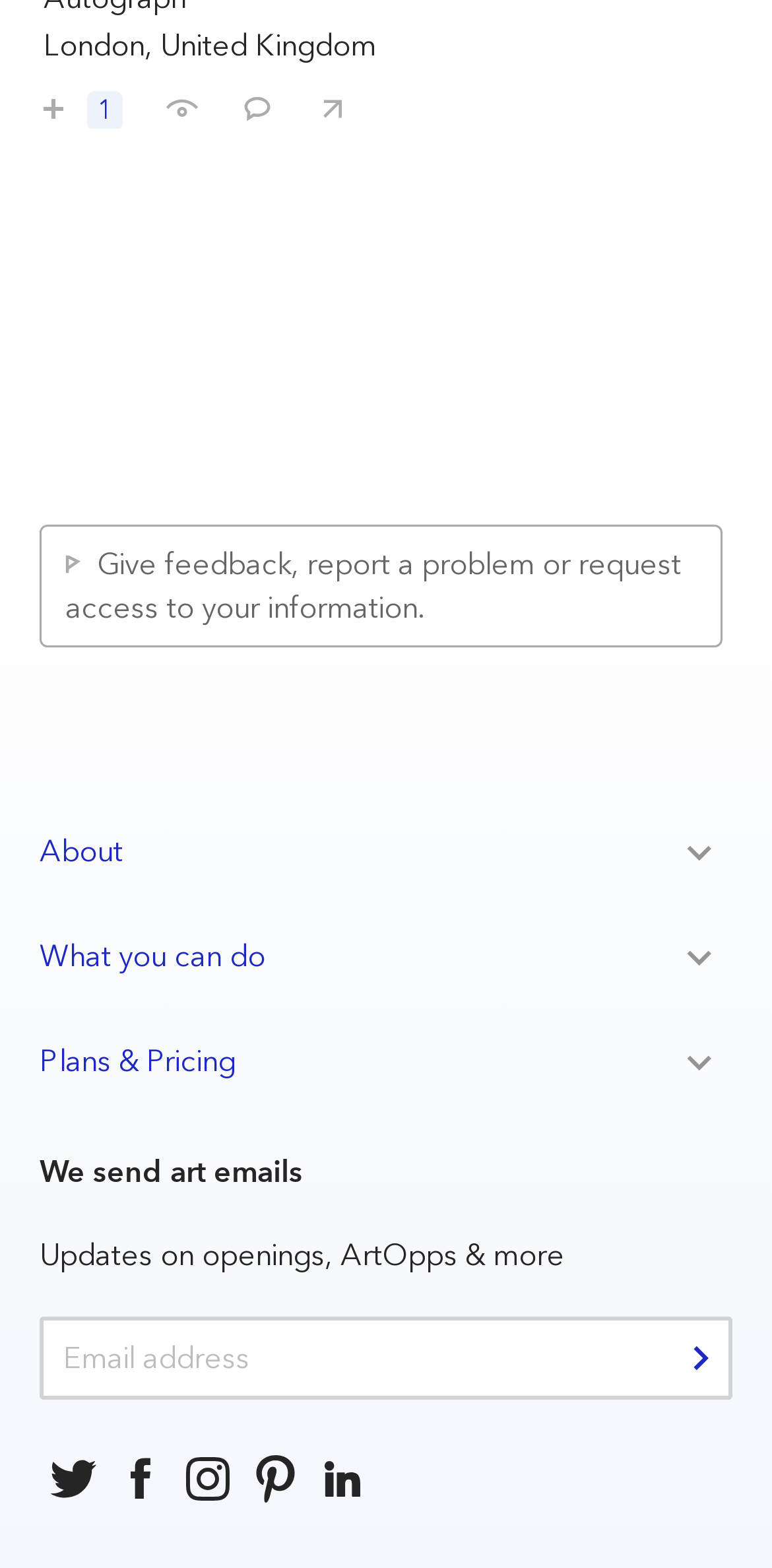Find the bounding box coordinates for the HTML element described in this sentence: "Menu". Provide the coordinates as four float numbers between 0 and 1, in the format [left, top, right, bottom].

None